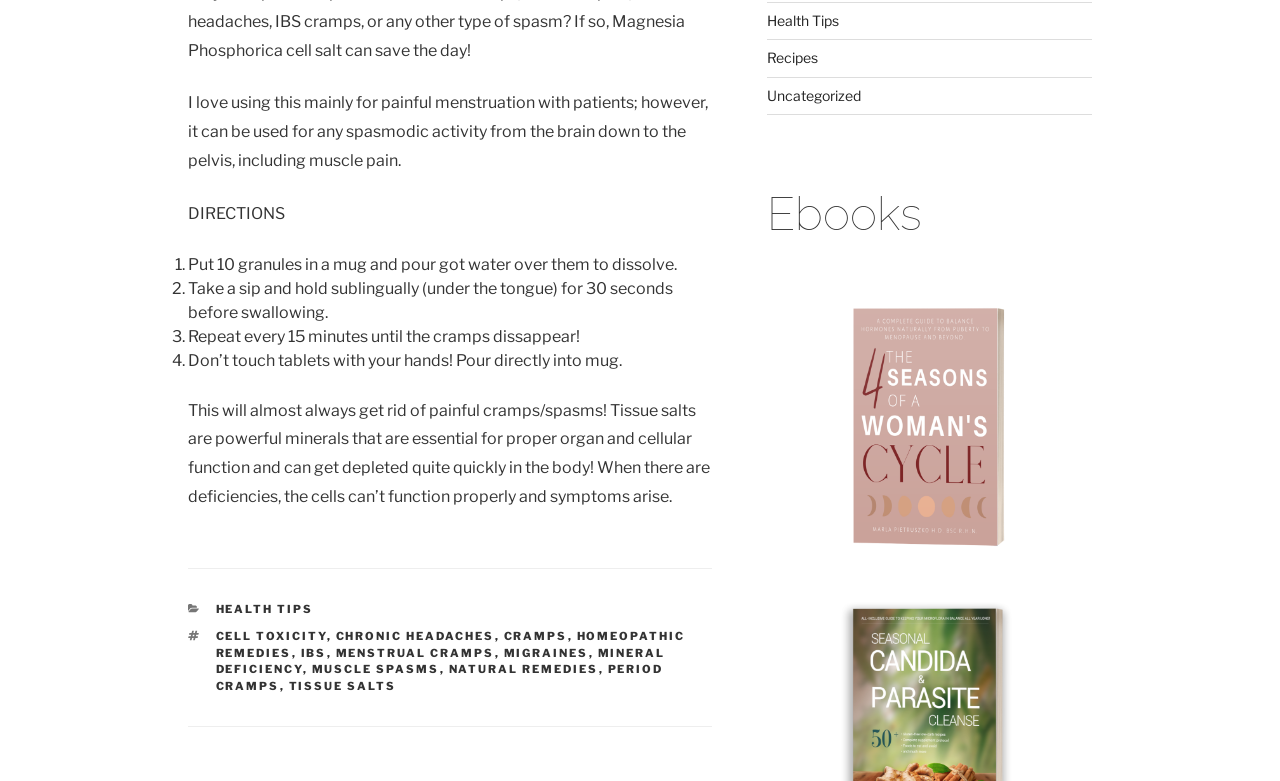Identify the bounding box coordinates for the element that needs to be clicked to fulfill this instruction: "Click on 'HEALTH TIPS'". Provide the coordinates in the format of four float numbers between 0 and 1: [left, top, right, bottom].

[0.168, 0.771, 0.245, 0.789]